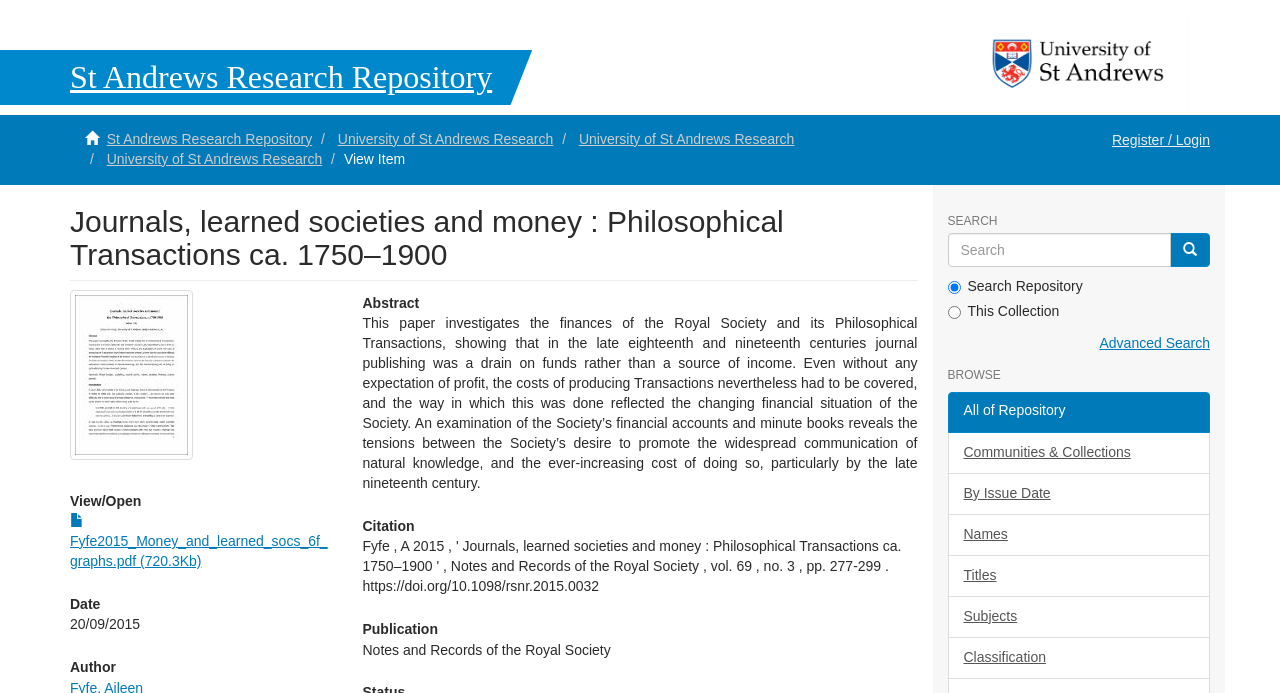What is the name of the research repository?
Answer the question in as much detail as possible.

The question can be answered by looking at the heading element with the text 'St Andrews Research Repository' which is located at the top of the webpage.